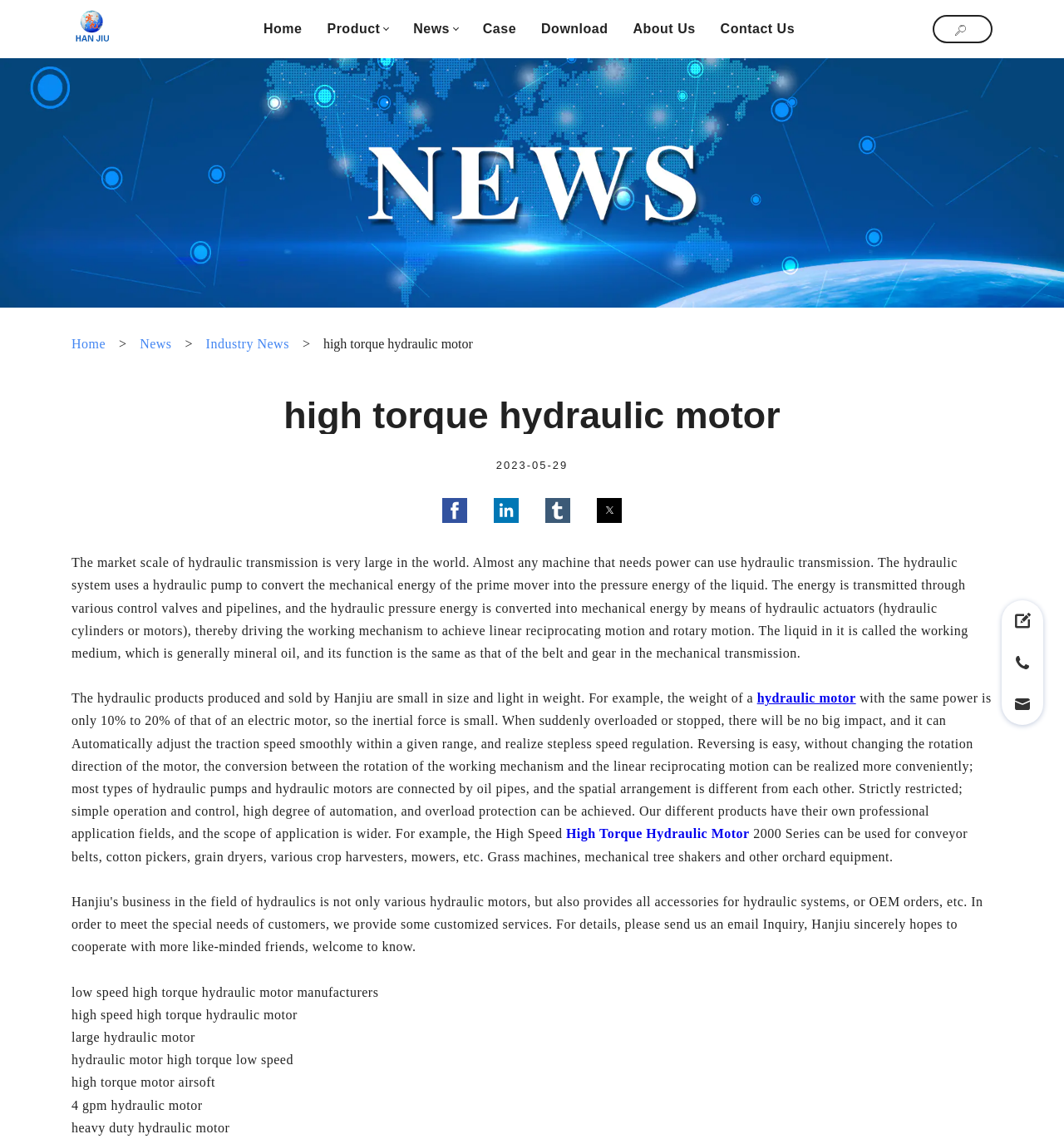Generate a comprehensive caption for the webpage you are viewing.

This webpage is about high torque hydraulic motors and is provided by Shijiazhuang Hanjiu Technology Co., Ltd. At the top left corner, there is a logo image with a link to the homepage. Next to the logo, there are several navigation links, including "Home", "Product", "News", "Case", "Download", "About Us", and "Contact Us". 

Below the navigation links, there is a large banner image that spans the entire width of the page. 

On the left side of the page, there is a sidebar with links to "Home" and "News", as well as a heading that reads "high torque hydraulic motor". 

The main content of the page is a long article that discusses the market scale of hydraulic transmission, its working principle, and the advantages of hydraulic products produced by Hanjiu, such as their small size, light weight, and high degree of automation. The article also mentions the different application fields of their products, including conveyor belts, cotton pickers, and orchard equipment.

Throughout the article, there are several links to related topics, such as "hydraulic motor", "High Torque Hydraulic Motor", and "low speed high torque hydraulic motor manufacturers". 

At the bottom of the page, there are several lines of text that appear to be keywords or tags, including "high speed high torque hydraulic motor", "large hydraulic motor", and "hydraulic motor high torque low speed". 

On the right side of the page, there is a chat window with an iframe. There are also several small images with links, but their purposes are unclear.